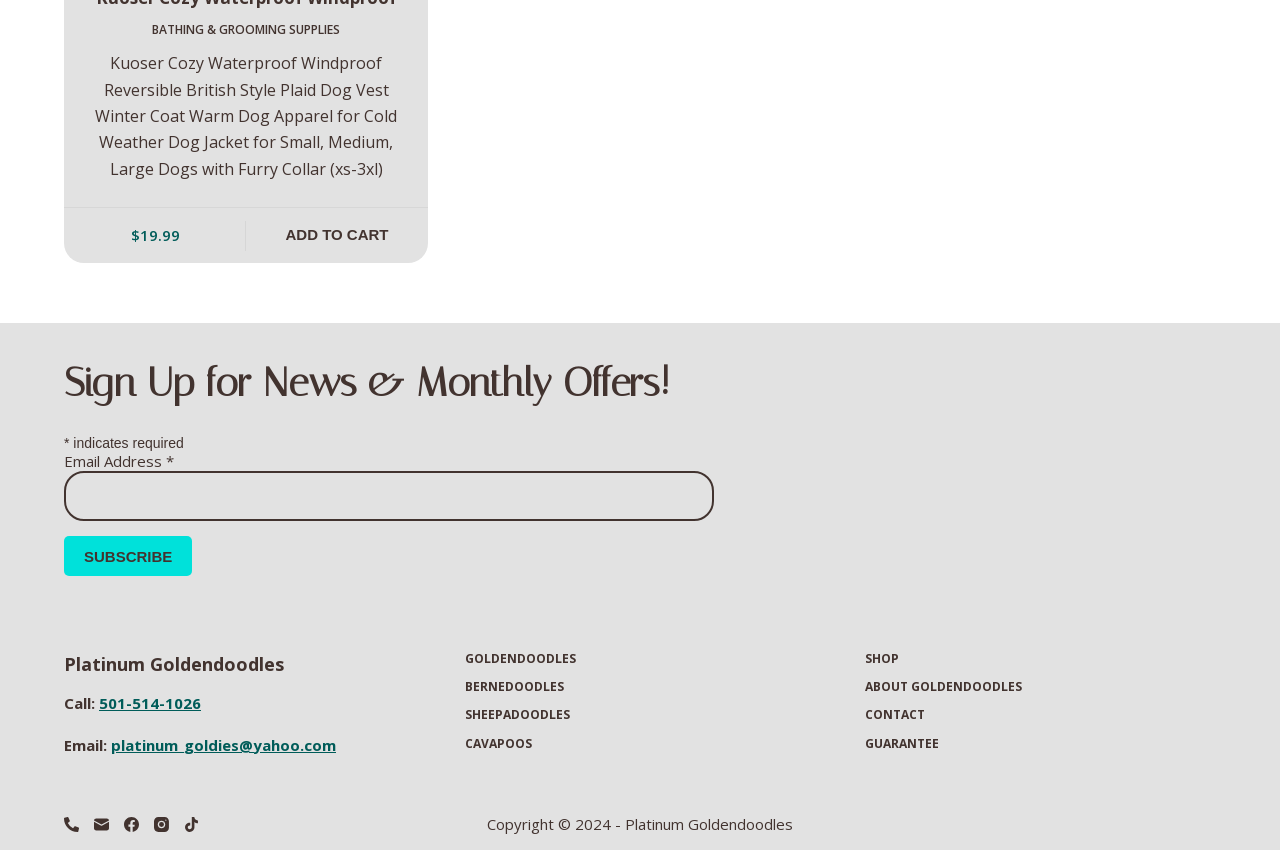Please identify the bounding box coordinates of the area that needs to be clicked to fulfill the following instruction: "Add 'Kuoser Cozy Waterproof Windproof Reversible British Style Plaid Dog Vest Winter Coat Warm Dog Apparel for Cold Weather Dog Jacket for Small, Medium, Large Dogs with Furry Collar (xs-3xl)' to cart."

[0.192, 0.245, 0.334, 0.31]